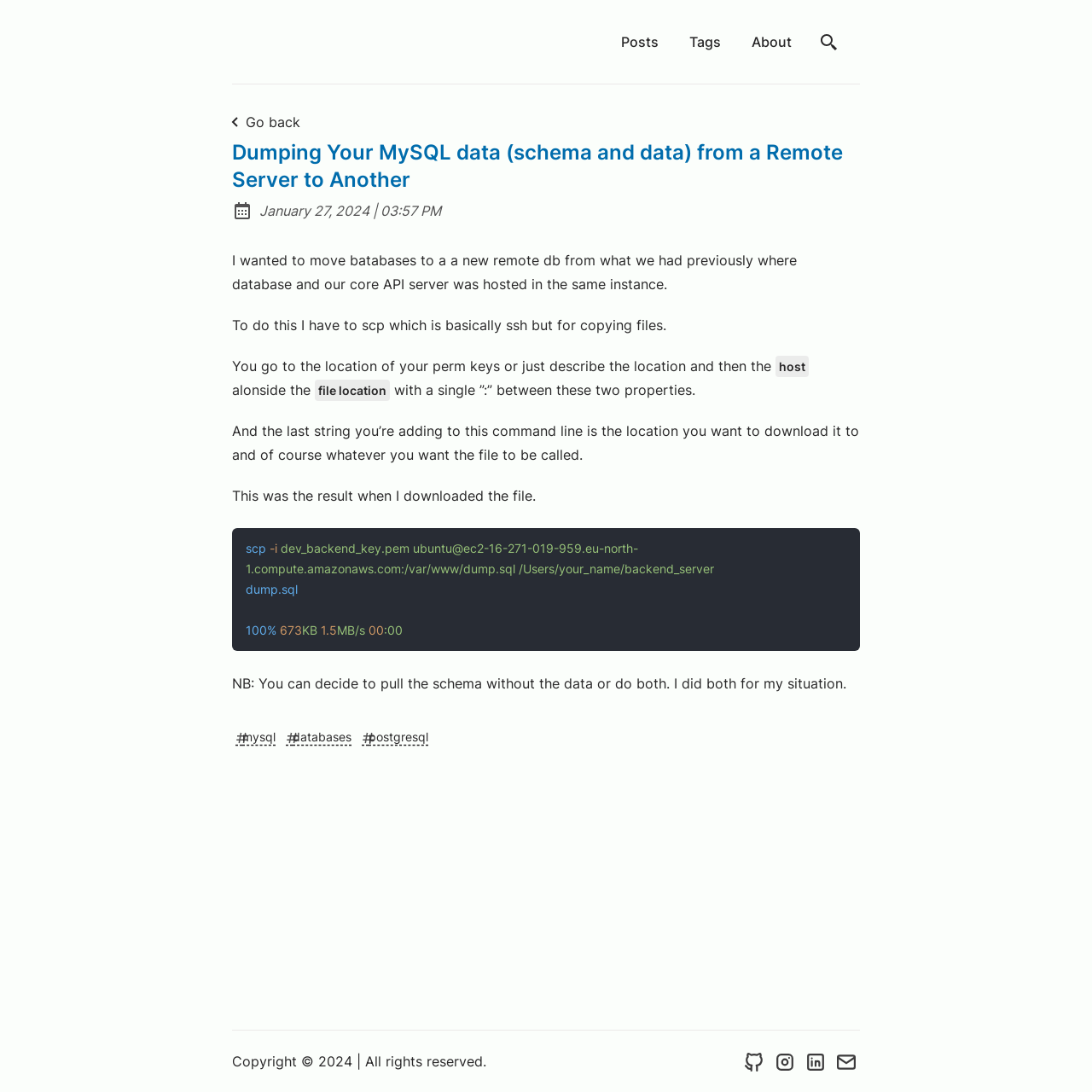Predict the bounding box of the UI element that fits this description: "title="on Instagram"".

[0.706, 0.959, 0.731, 0.985]